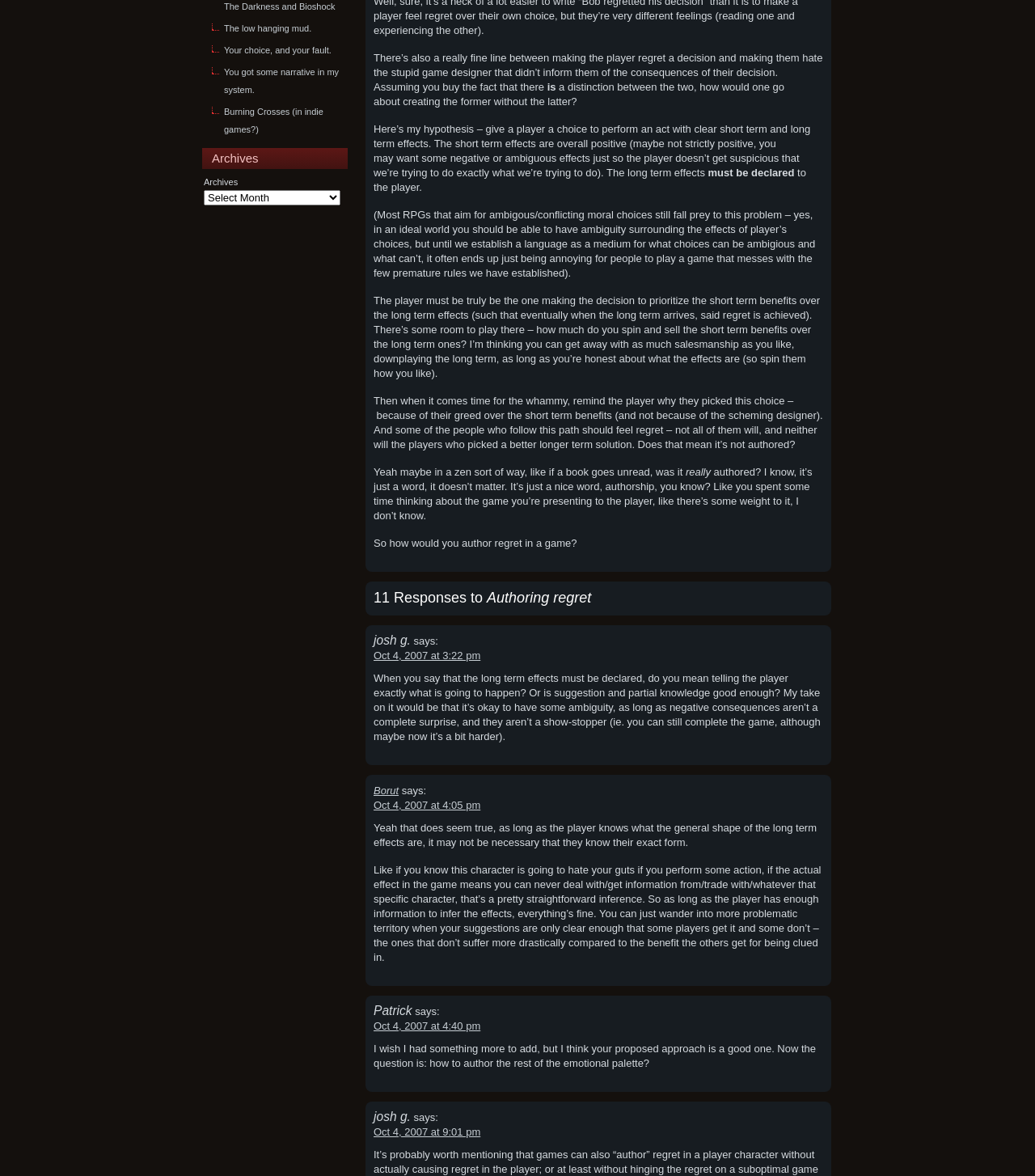Please determine the bounding box of the UI element that matches this description: Borut. The coordinates should be given as (top-left x, top-left y, bottom-right x, bottom-right y), with all values between 0 and 1.

[0.361, 0.667, 0.385, 0.677]